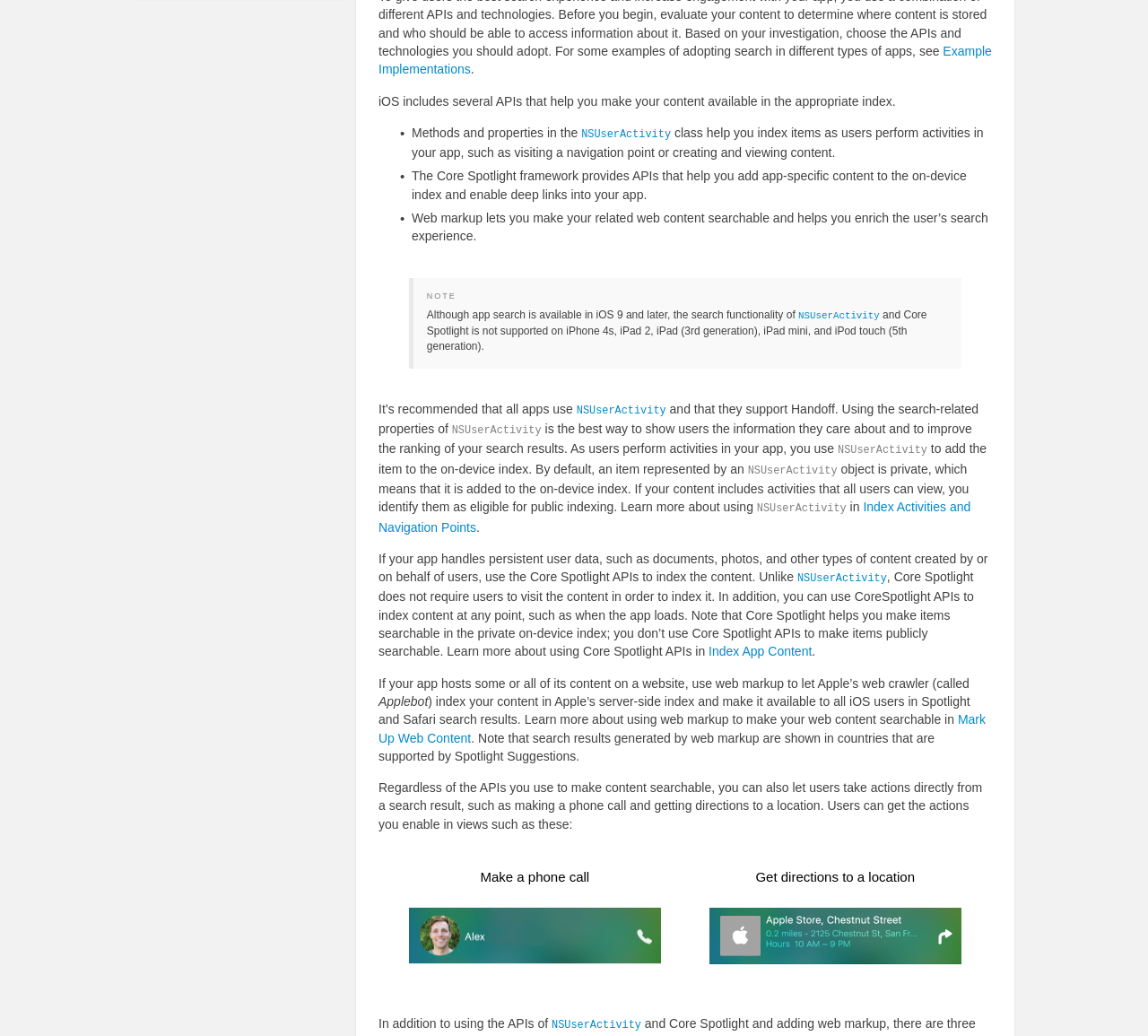Please indicate the bounding box coordinates for the clickable area to complete the following task: "Read about 'NSUserActivity'". The coordinates should be specified as four float numbers between 0 and 1, i.e., [left, top, right, bottom].

[0.506, 0.124, 0.584, 0.136]